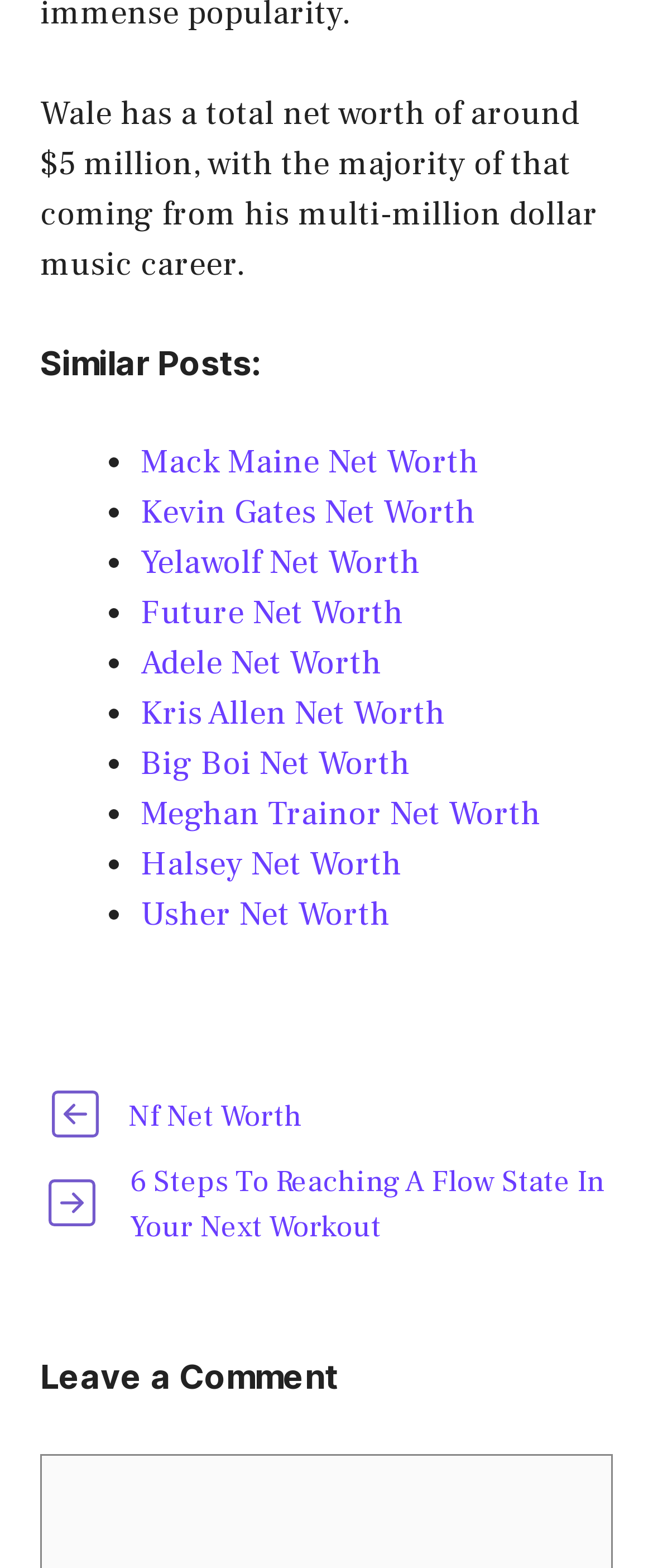How many similar posts are listed?
Provide a detailed answer to the question, using the image to inform your response.

The webpage lists 10 similar posts, each with a link and a bullet point, starting from 'Mack Maine Net Worth' to 'Usher Net Worth'.